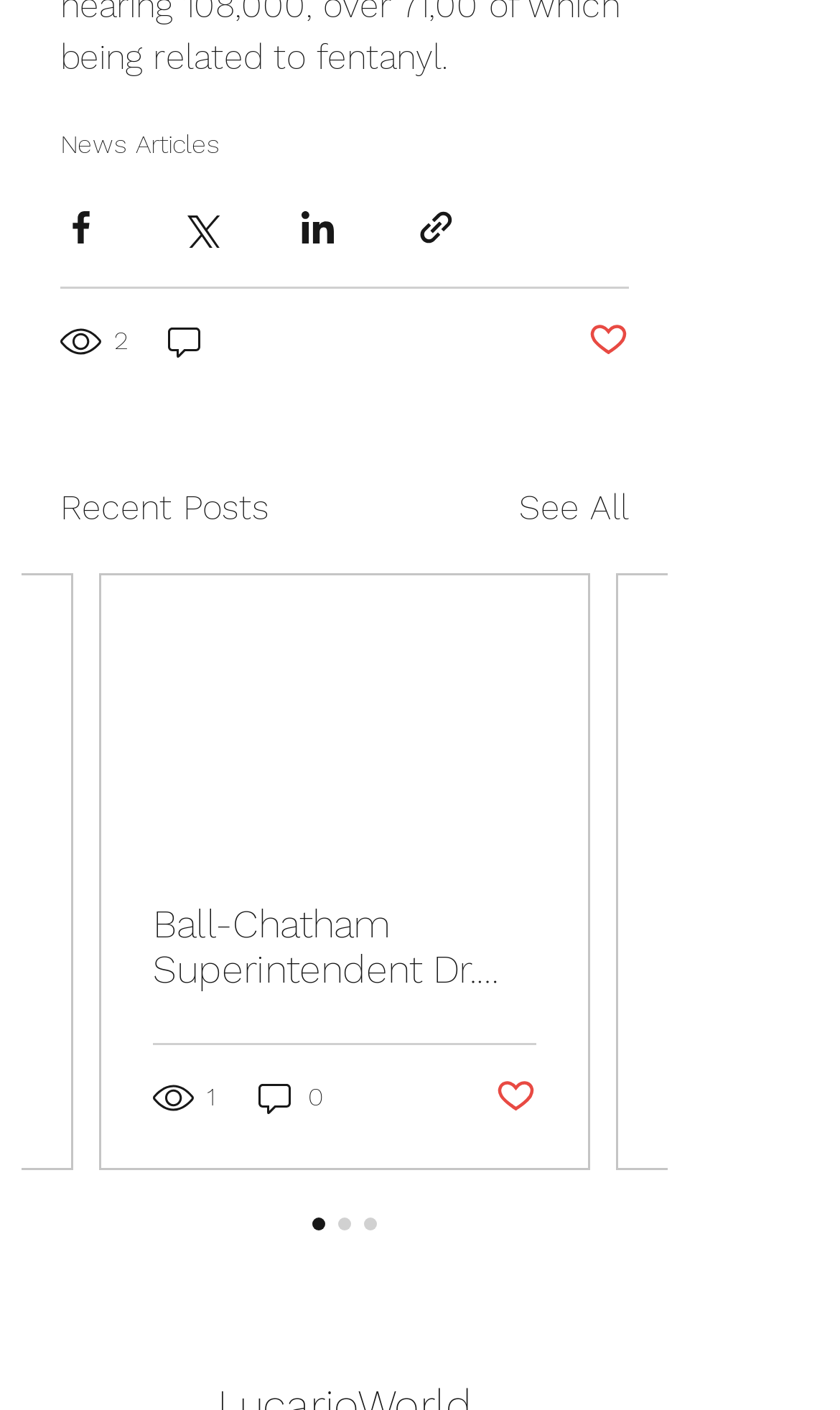Please specify the bounding box coordinates in the format (top-left x, top-left y, bottom-right x, bottom-right y), with all values as floating point numbers between 0 and 1. Identify the bounding box of the UI element described by: News Articles

[0.072, 0.092, 0.262, 0.113]